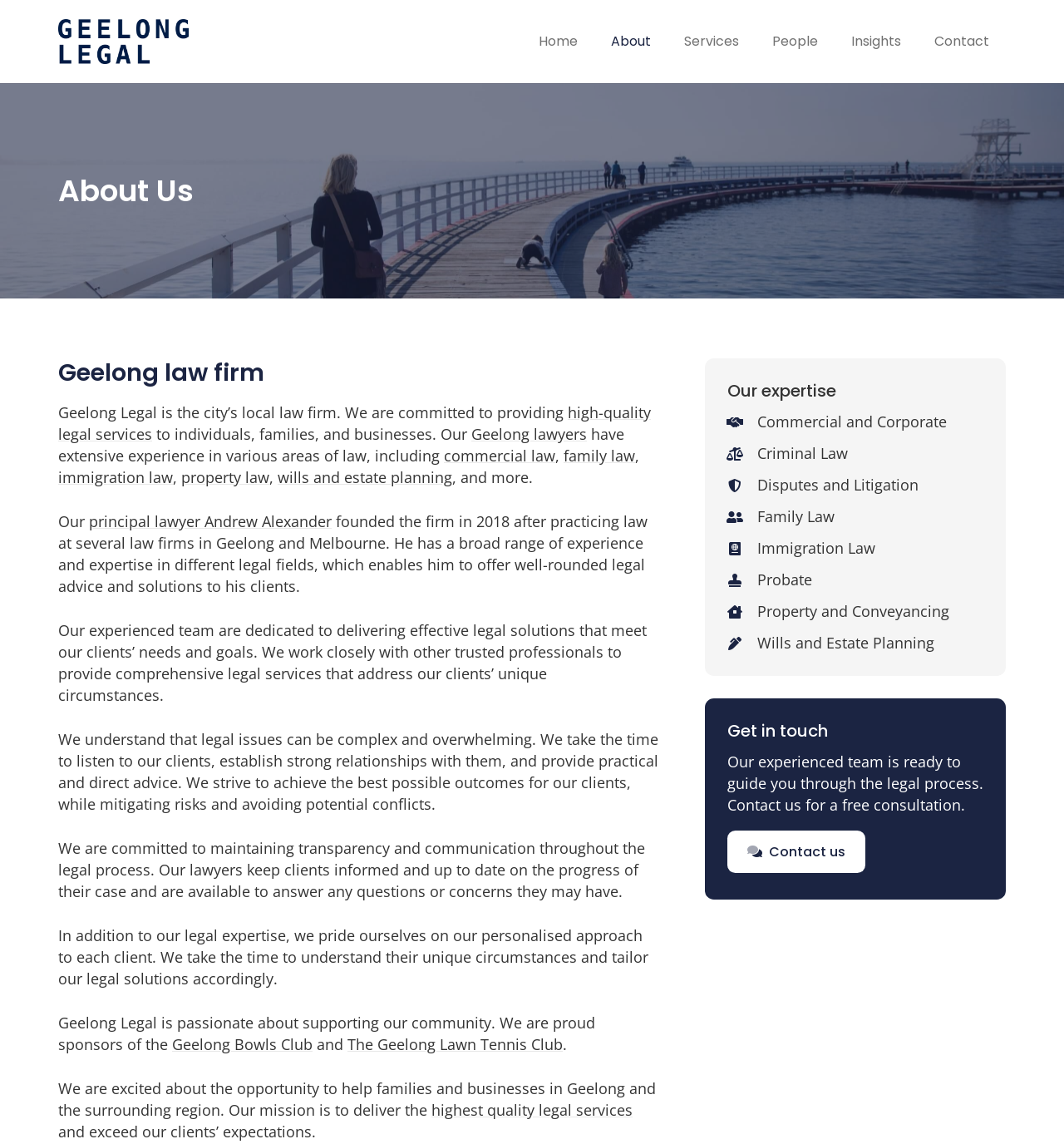Determine the bounding box coordinates of the UI element that matches the following description: "parent_node: Property and Conveyancing aria-label="fas|house"". The coordinates should be four float numbers between 0 and 1 in the format [left, top, right, bottom].

[0.684, 0.525, 0.712, 0.544]